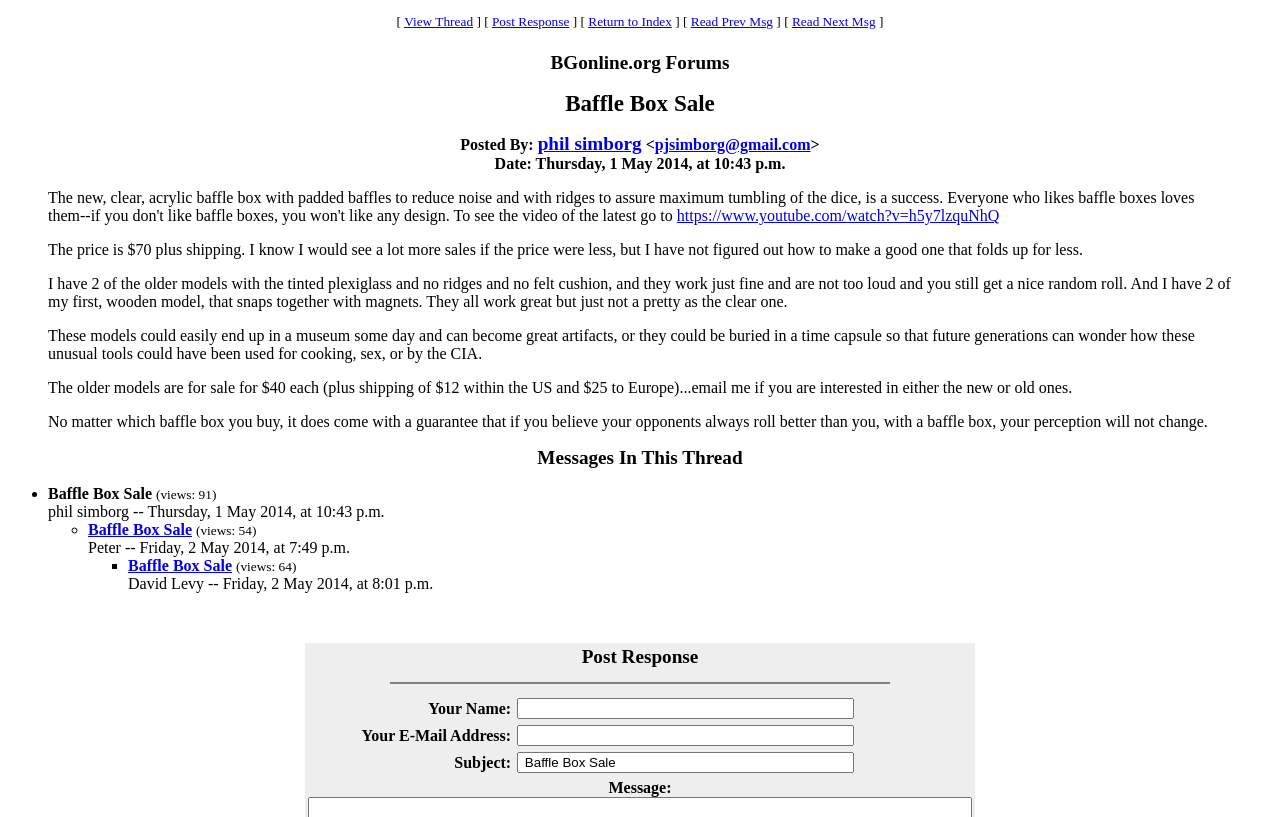Please determine the bounding box coordinates of the element to click on in order to accomplish the following task: "Contact phil simborg via email". Ensure the coordinates are four float numbers ranging from 0 to 1, i.e., [left, top, right, bottom].

[0.512, 0.166, 0.633, 0.187]